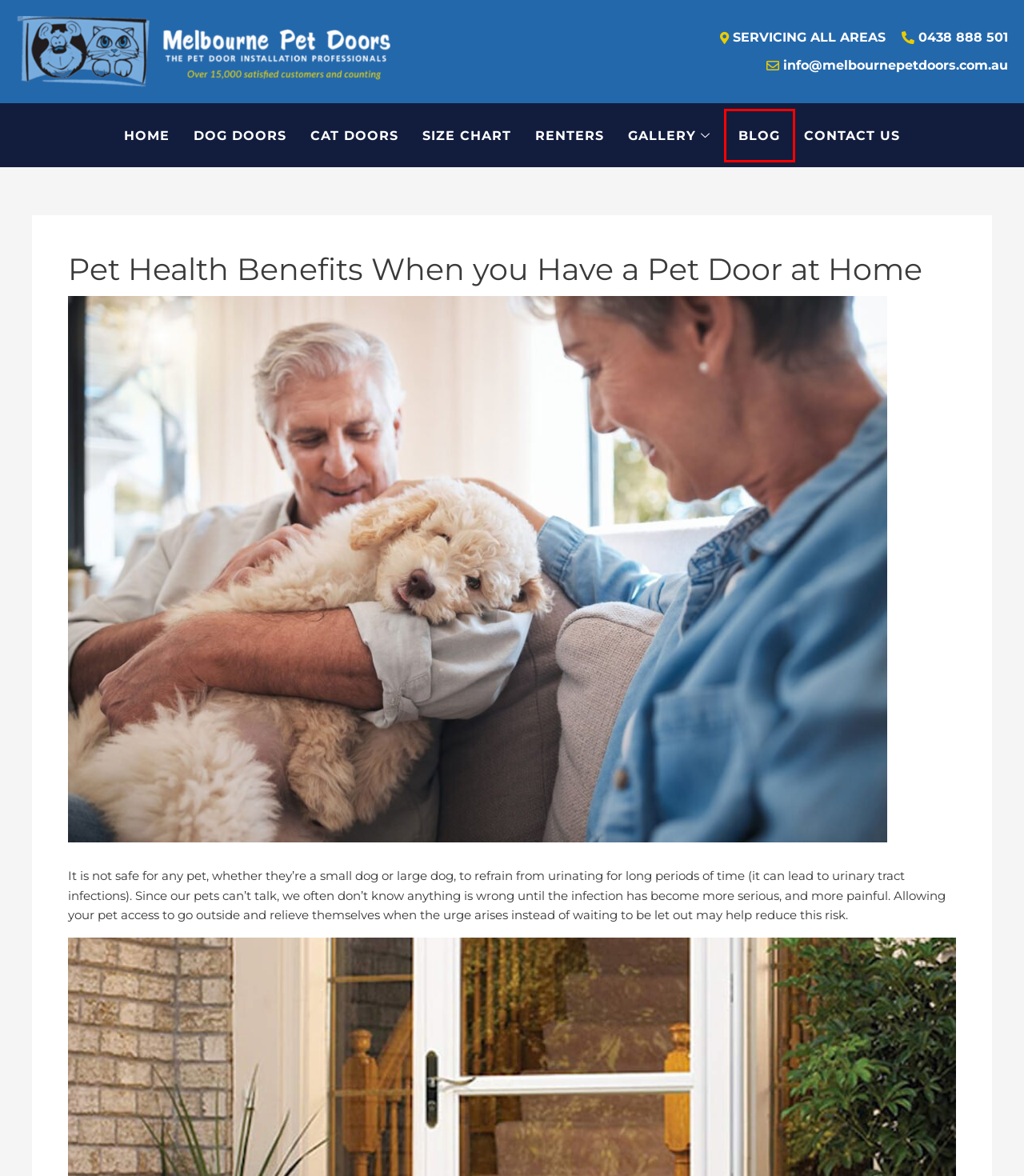Inspect the provided webpage screenshot, concentrating on the element within the red bounding box. Select the description that best represents the new webpage after you click the highlighted element. Here are the candidates:
A. Melbourne Pet Doors - The Pet Door Installation Specialists
B. The Ultimate Blog for Pet Doors - Melbourne Pet Doors
C. Pet Door Size Guide - Melbourne Pet Doors
D. Renters – Melbourne Pet Doors
E. Cat Doors – Melbourne Pet Doors
F. Dog Doors Gallery - Melbourne Pet Doors
G. Contact Us - Melbourne Pet Doors
H. The Top Benefits of Installing a Pet Door in Your Home – MPD Blog

B